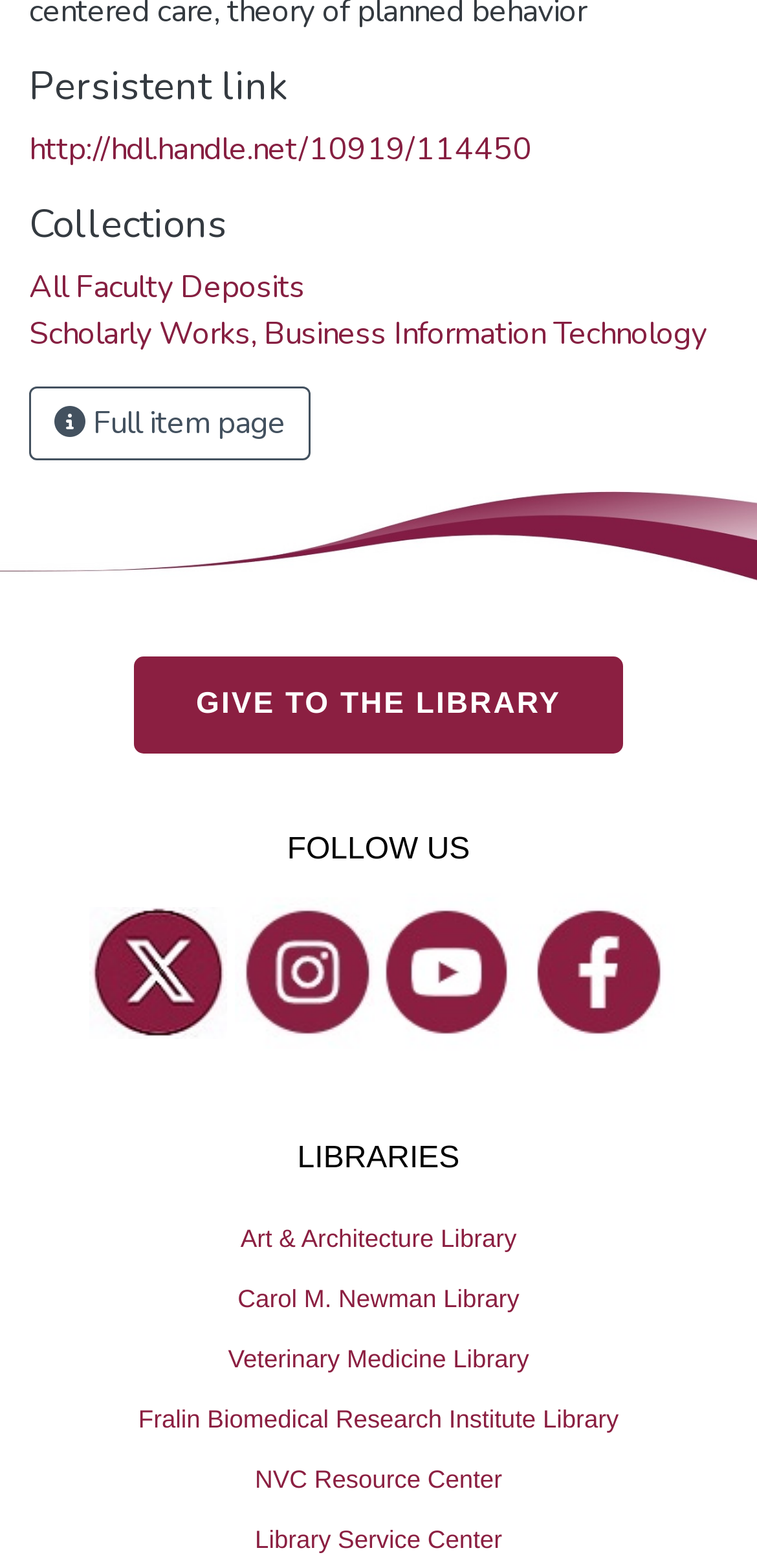What social media platforms are listed?
Please analyze the image and answer the question with as much detail as possible.

The webpage lists several social media platforms, including Twitter, Instagram, YouTube, and Facebook. These platforms are listed under the 'FOLLOW US' heading.